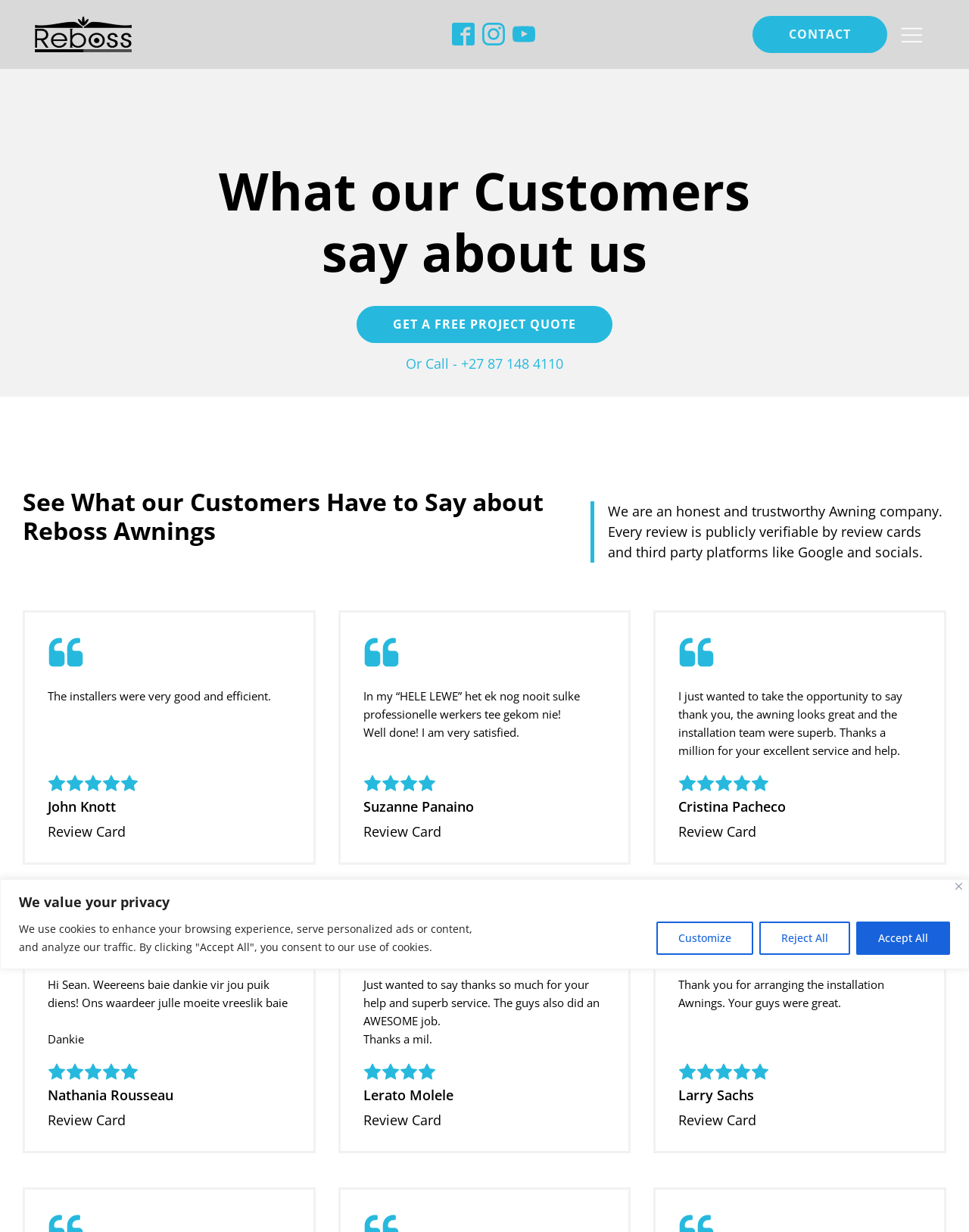Identify the coordinates of the bounding box for the element that must be clicked to accomplish the instruction: "Visit our Facebook page".

[0.466, 0.019, 0.489, 0.037]